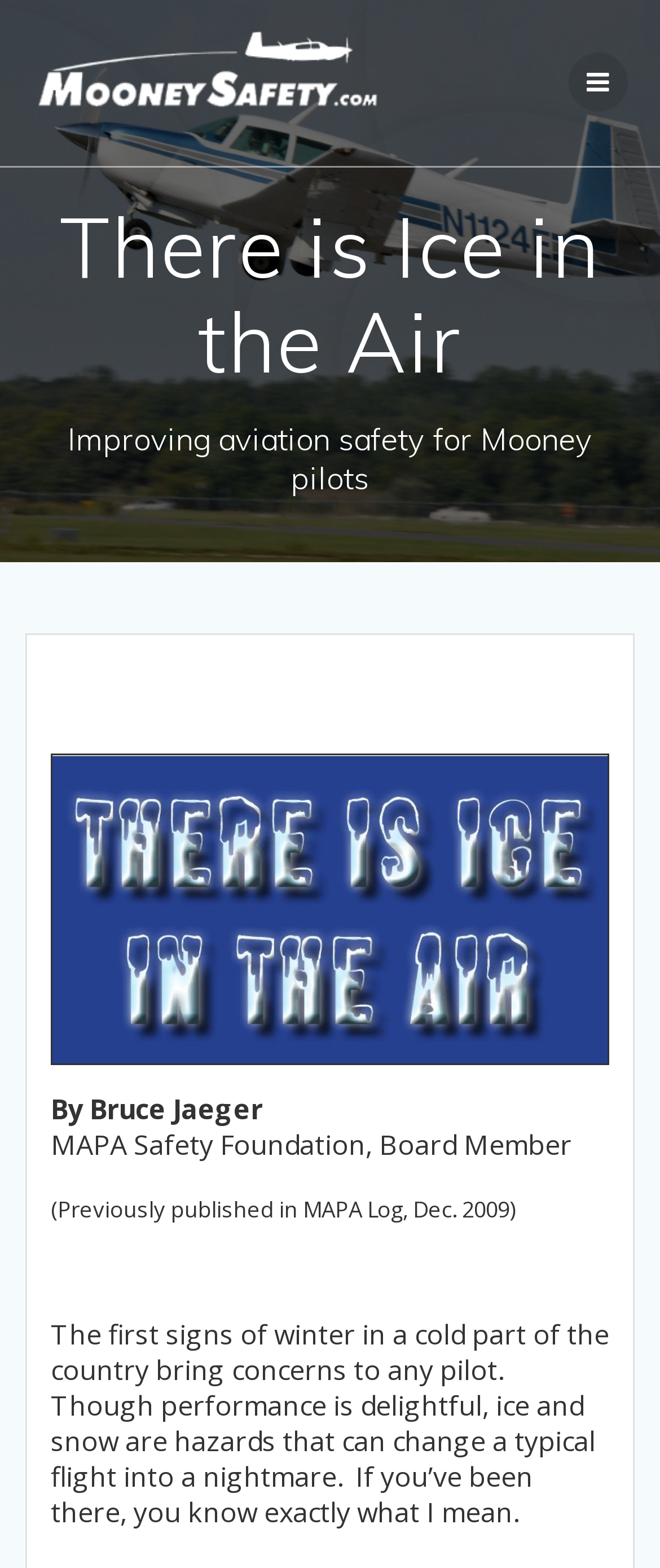Predict the bounding box of the UI element based on the description: "alt="Mooney Safety Foundation"". The coordinates should be four float numbers between 0 and 1, formatted as [left, top, right, bottom].

[0.05, 0.015, 0.574, 0.091]